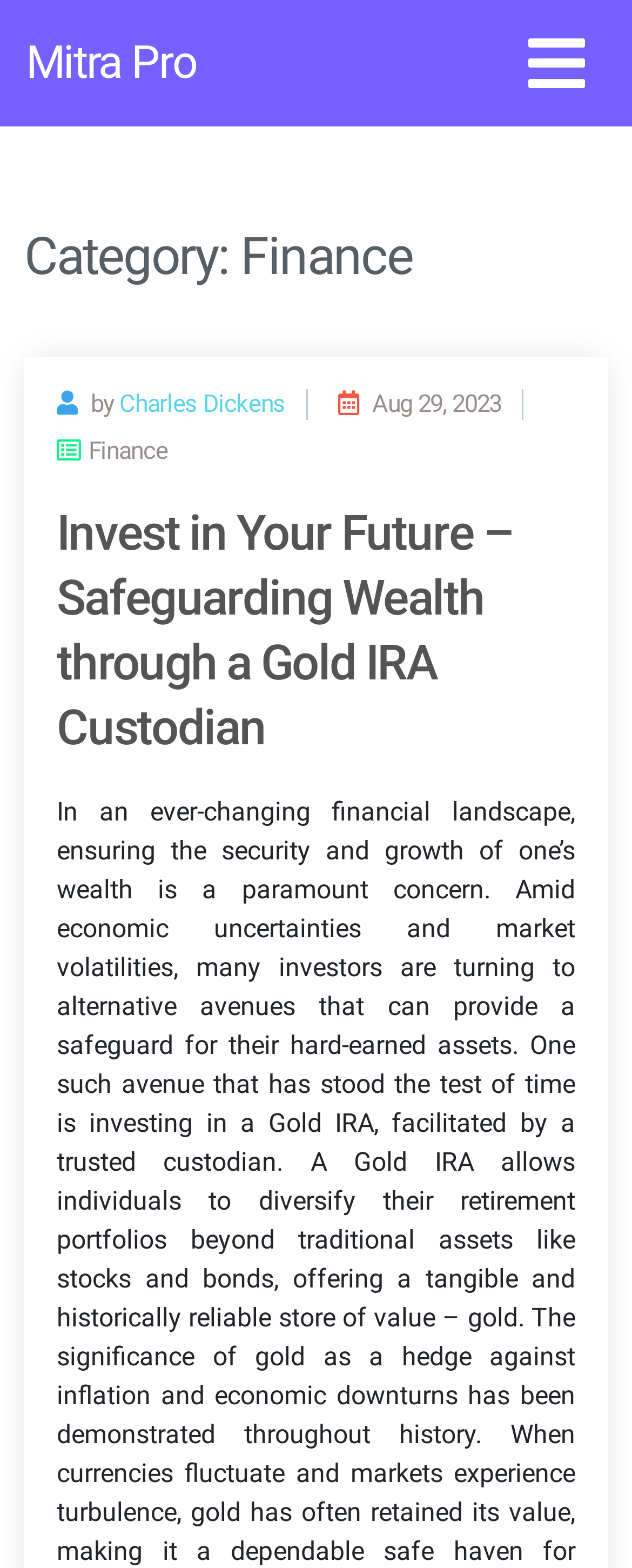Give the bounding box coordinates for the element described by: "parent_node: Mitra Pro".

[0.803, 0.014, 0.959, 0.066]